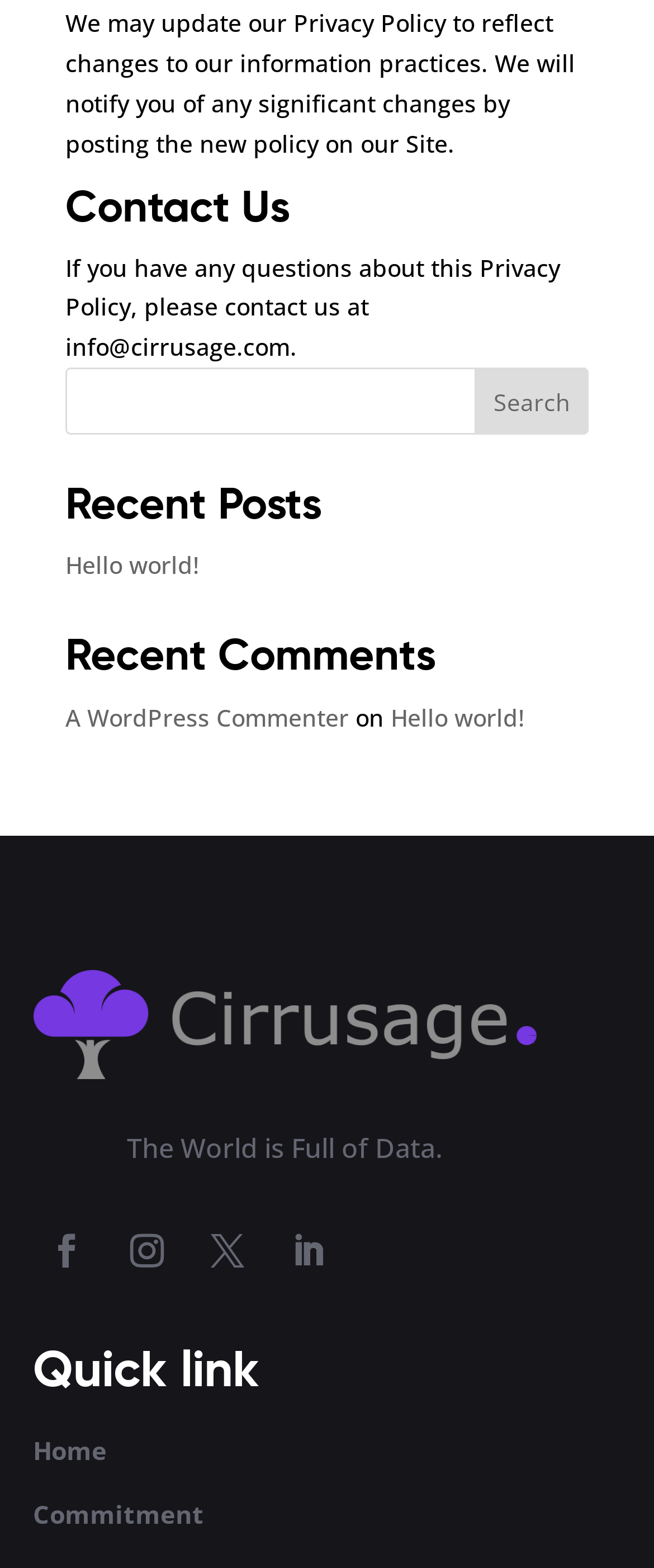Provide a short answer to the following question with just one word or phrase: What is the name of the commenter?

A WordPress Commenter